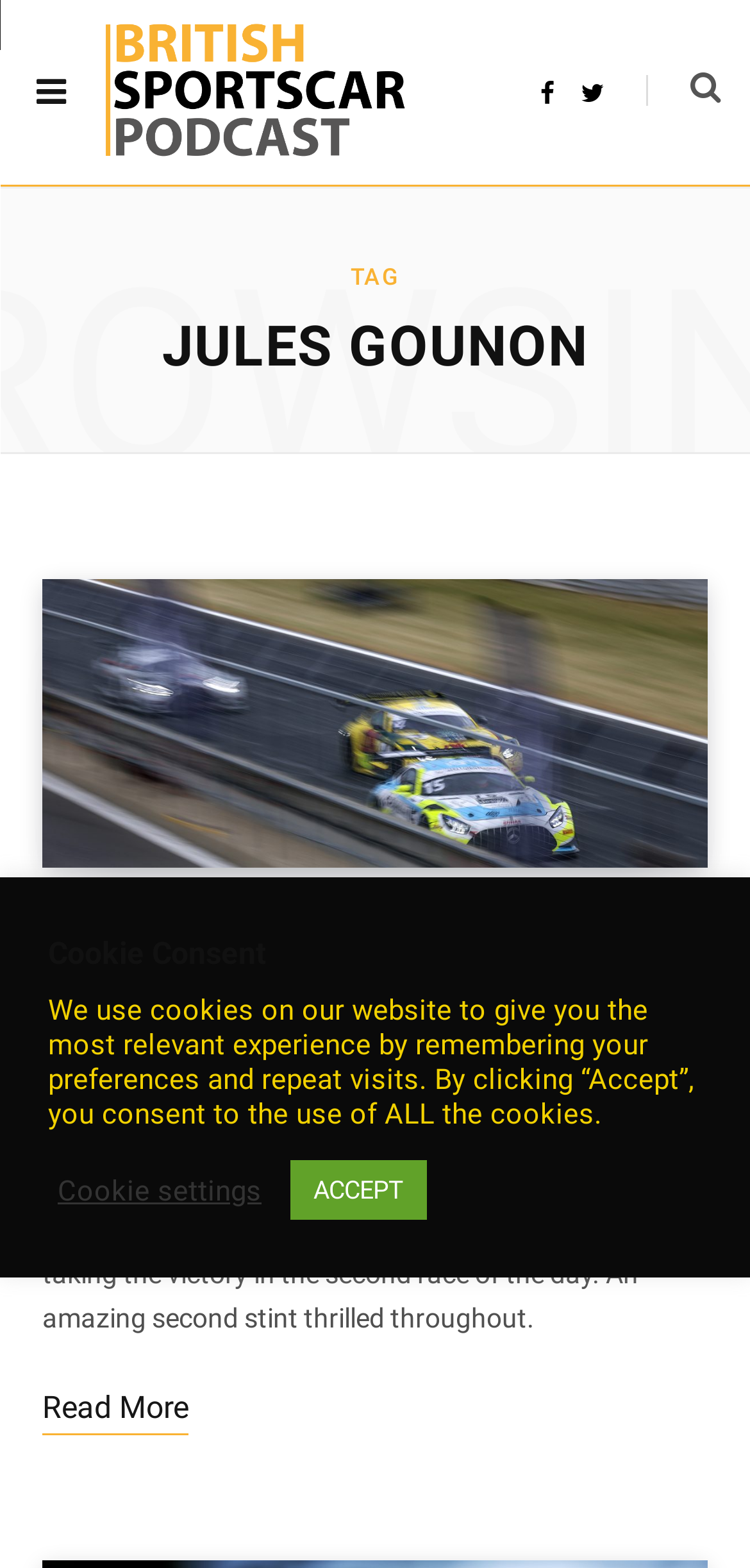Please mark the bounding box coordinates of the area that should be clicked to carry out the instruction: "Click the Facebook link".

[0.721, 0.052, 0.738, 0.067]